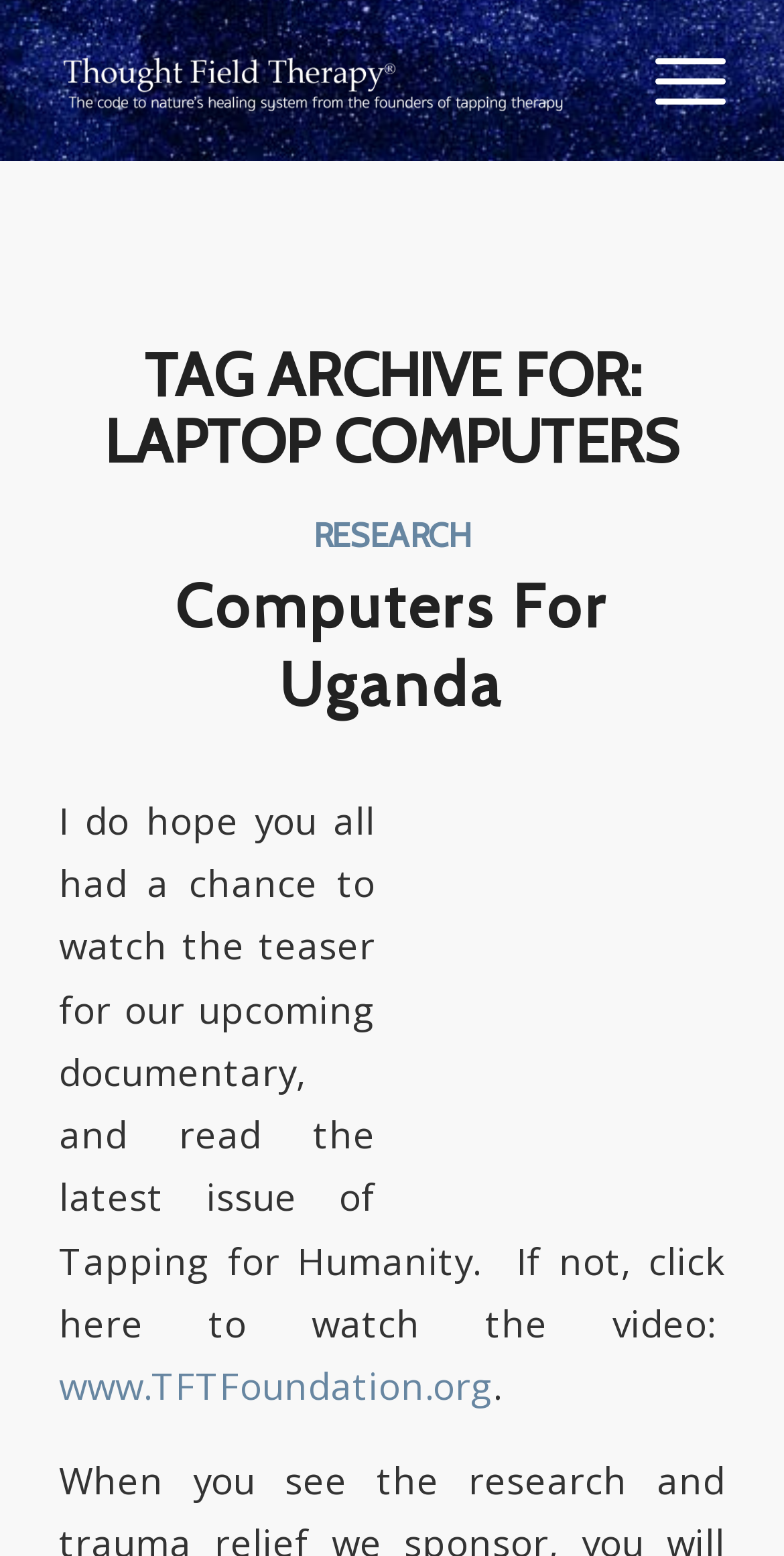What is the name of the documentary mentioned?
Could you answer the question in a detailed manner, providing as much information as possible?

I found a text element that mentions a documentary, but it does not specify the name of the documentary. It only mentions that there is a teaser for an upcoming documentary.